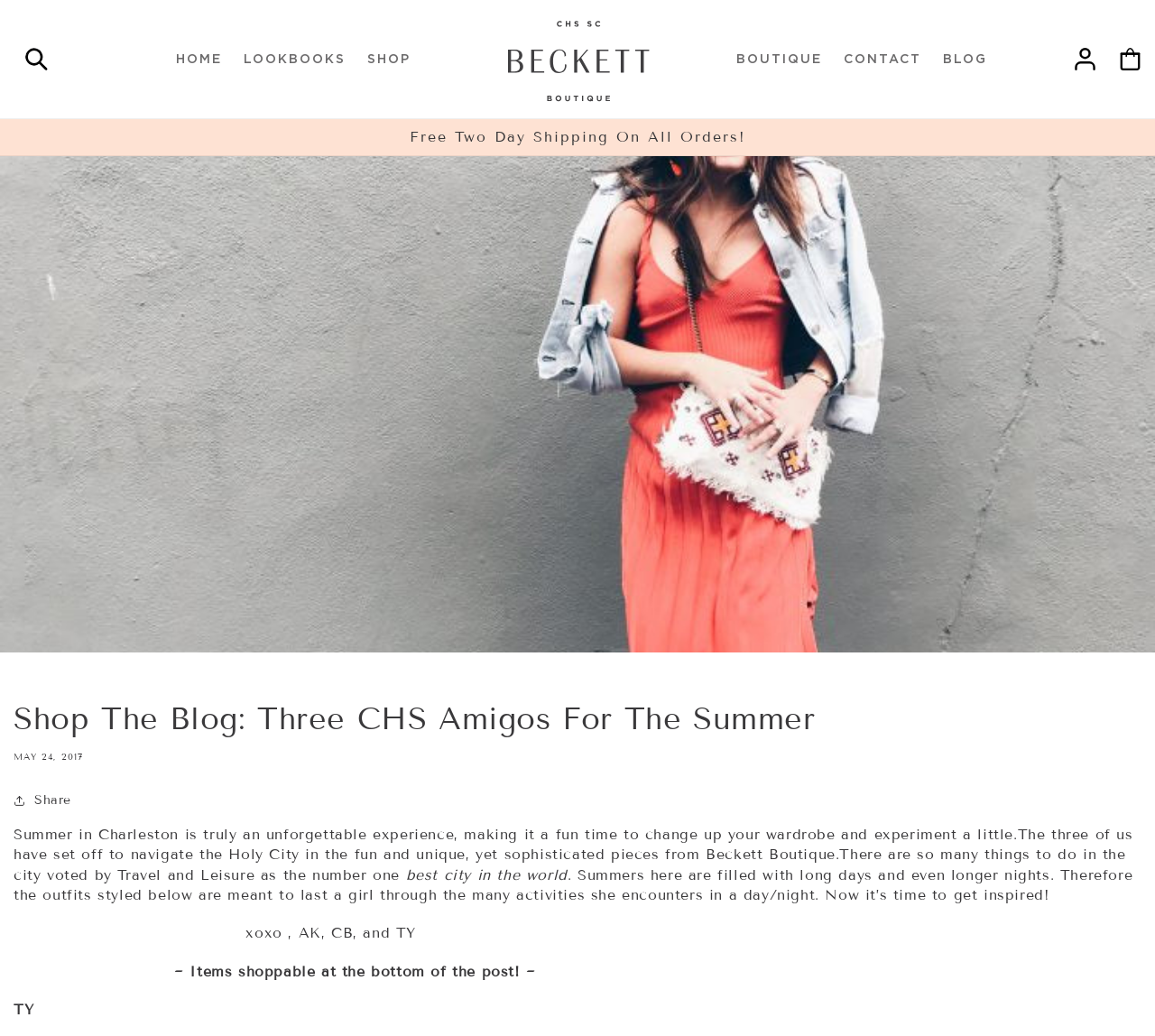Given the element description: "Log in", predict the bounding box coordinates of the UI element it refers to, using four float numbers between 0 and 1, i.e., [left, top, right, bottom].

[0.92, 0.035, 0.959, 0.079]